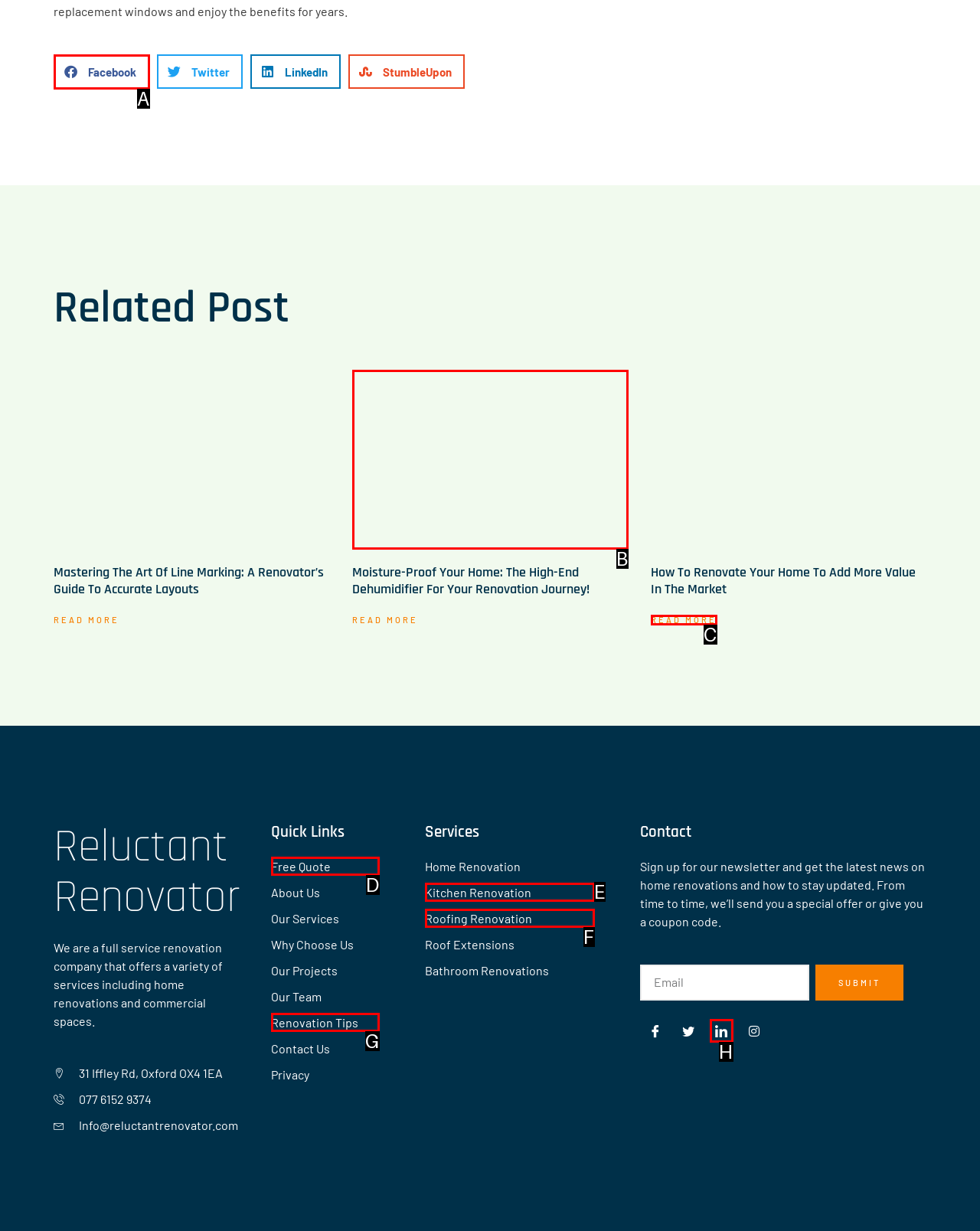Point out which UI element to click to complete this task: Get a free quote
Answer with the letter corresponding to the right option from the available choices.

D